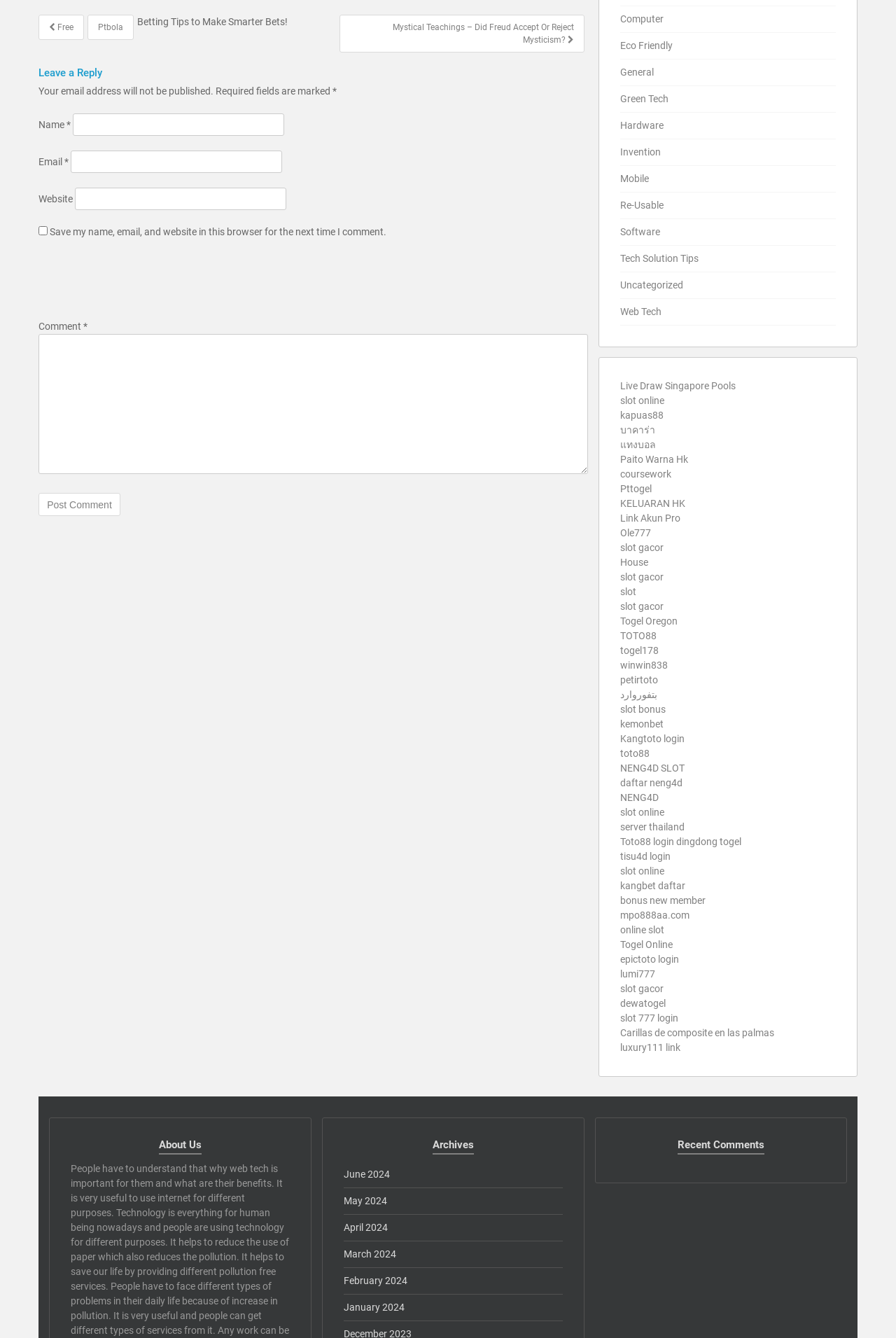Please mark the clickable region by giving the bounding box coordinates needed to complete this instruction: "Enter your name in the 'Name' field".

[0.081, 0.085, 0.317, 0.102]